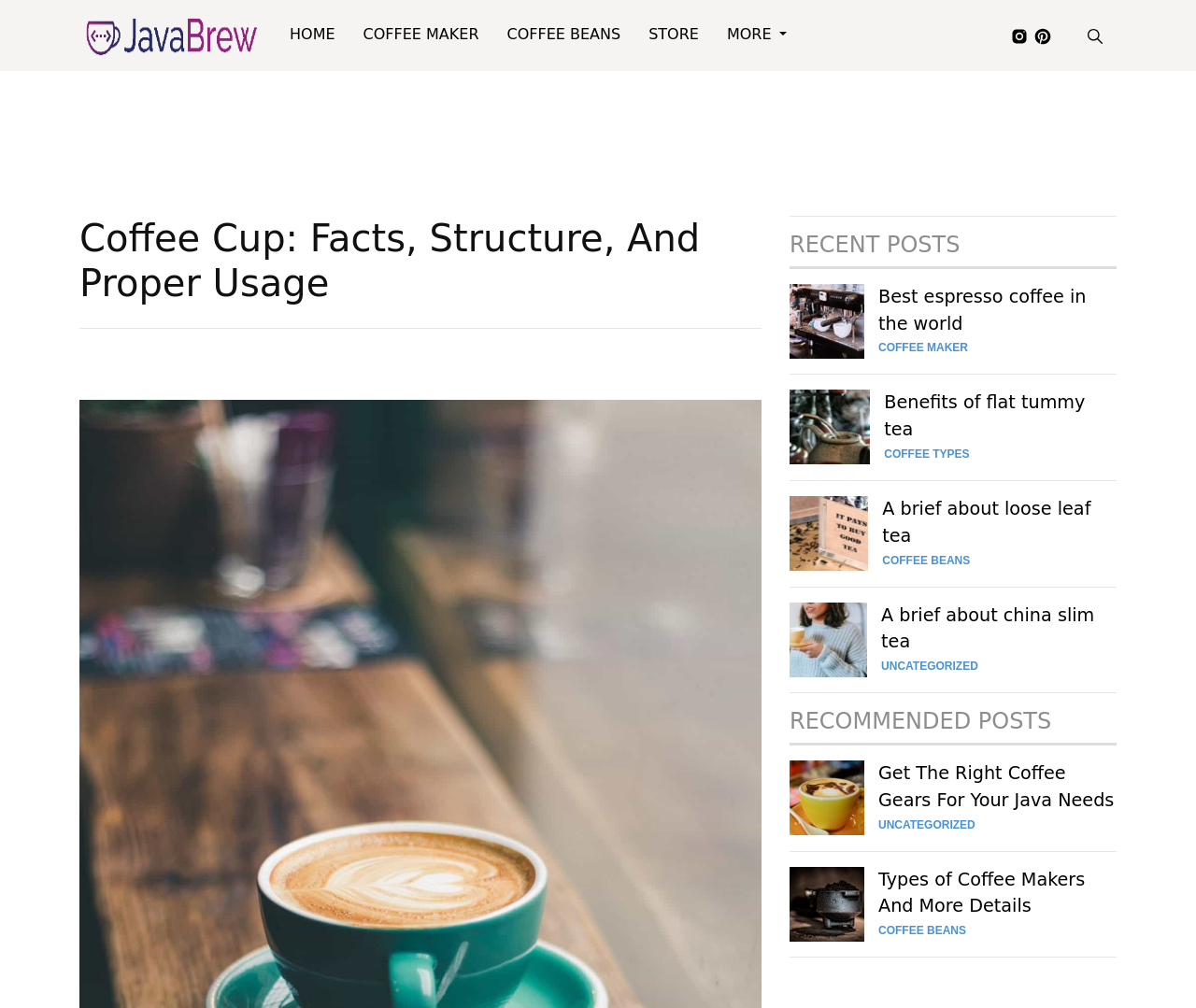What is the main topic of this webpage?
Use the information from the image to give a detailed answer to the question.

Based on the webpage structure and content, it appears that the main topic of this webpage is coffee, as evidenced by the various links and headings related to coffee, such as 'COFFEE MAKER', 'COFFEE BEANS', and 'COFFEE TYPES'.